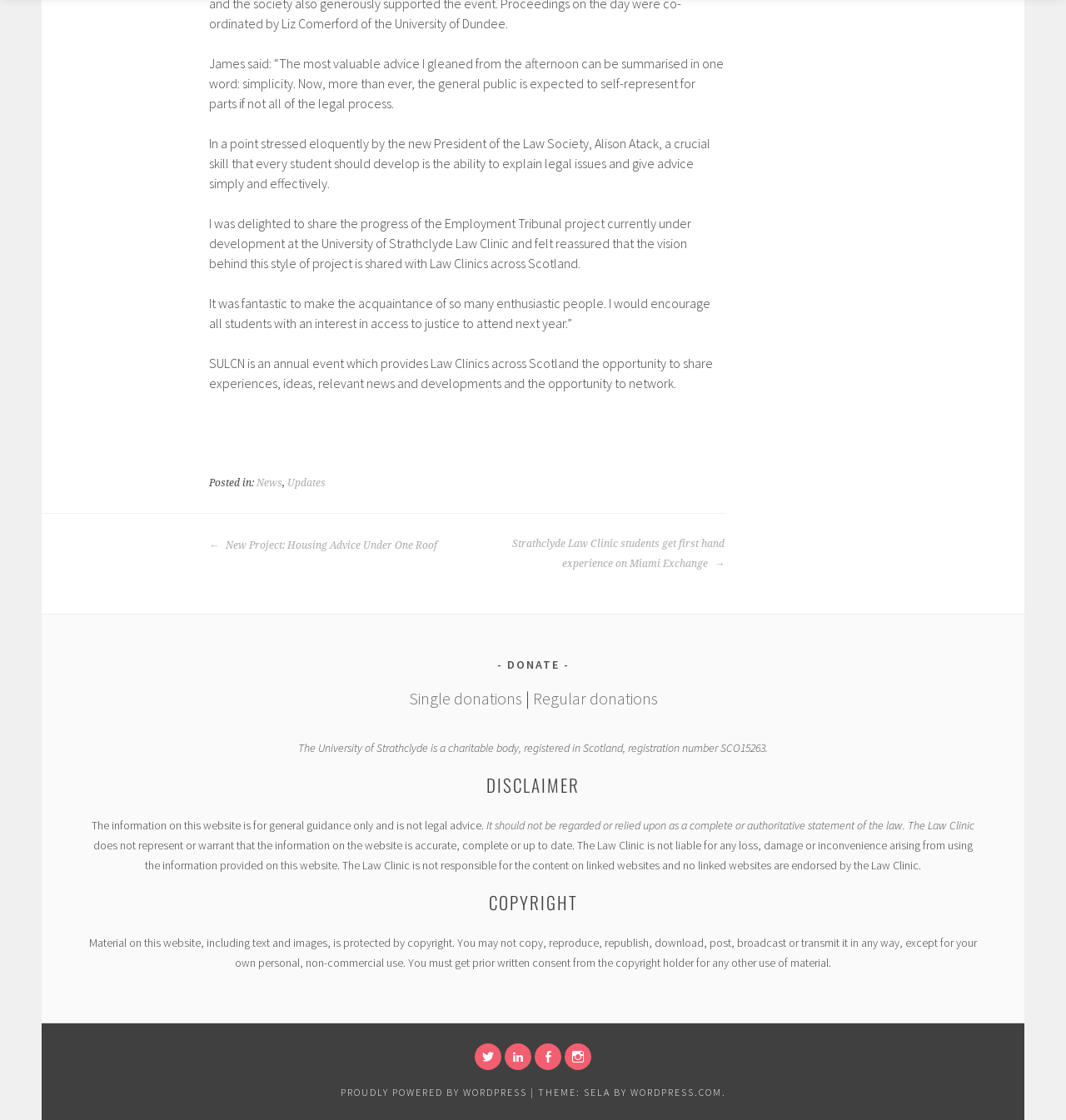Using the provided element description "Regular donations", determine the bounding box coordinates of the UI element.

[0.5, 0.614, 0.617, 0.633]